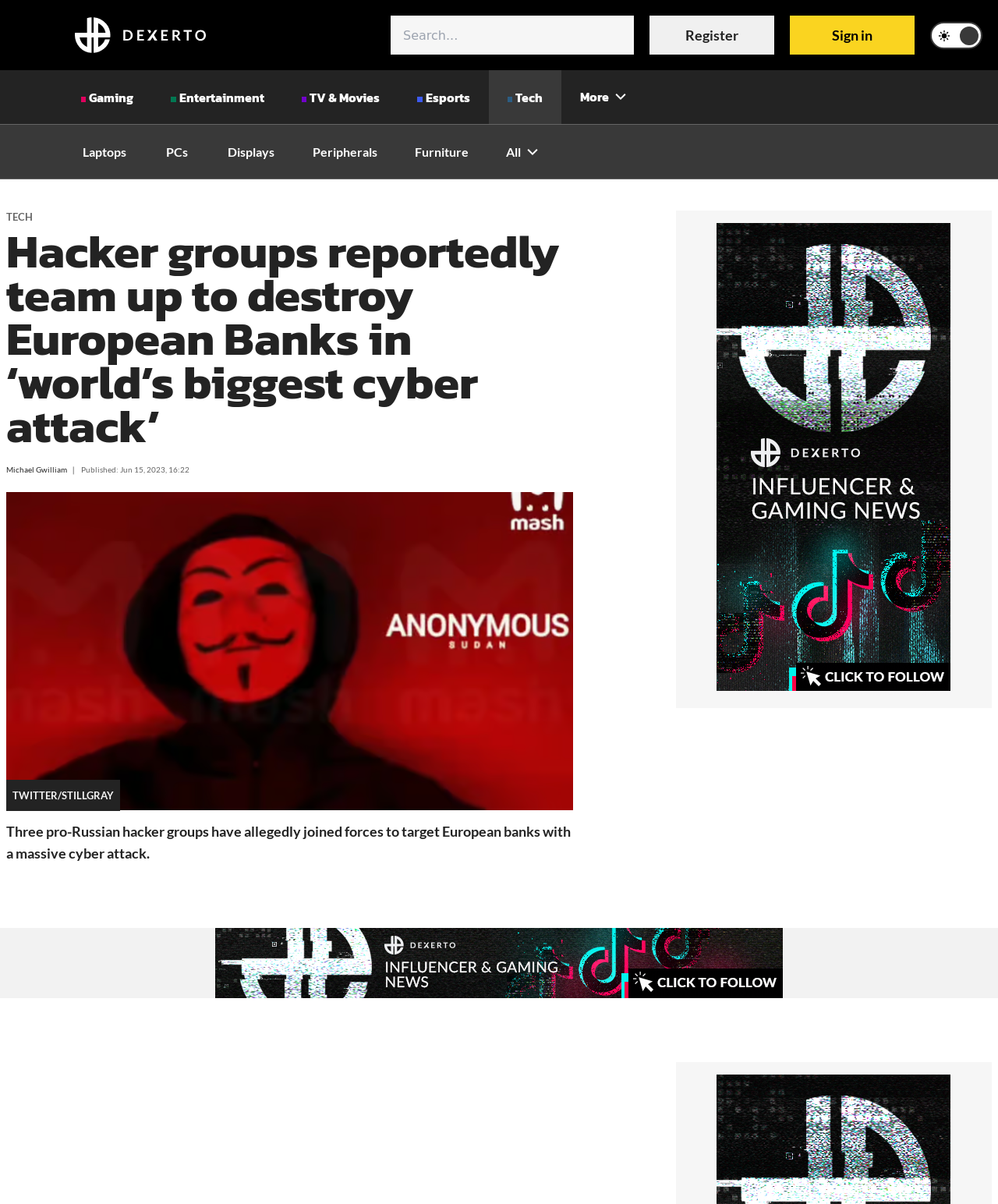What is the author of the article?
Provide a one-word or short-phrase answer based on the image.

Michael Gwilliam